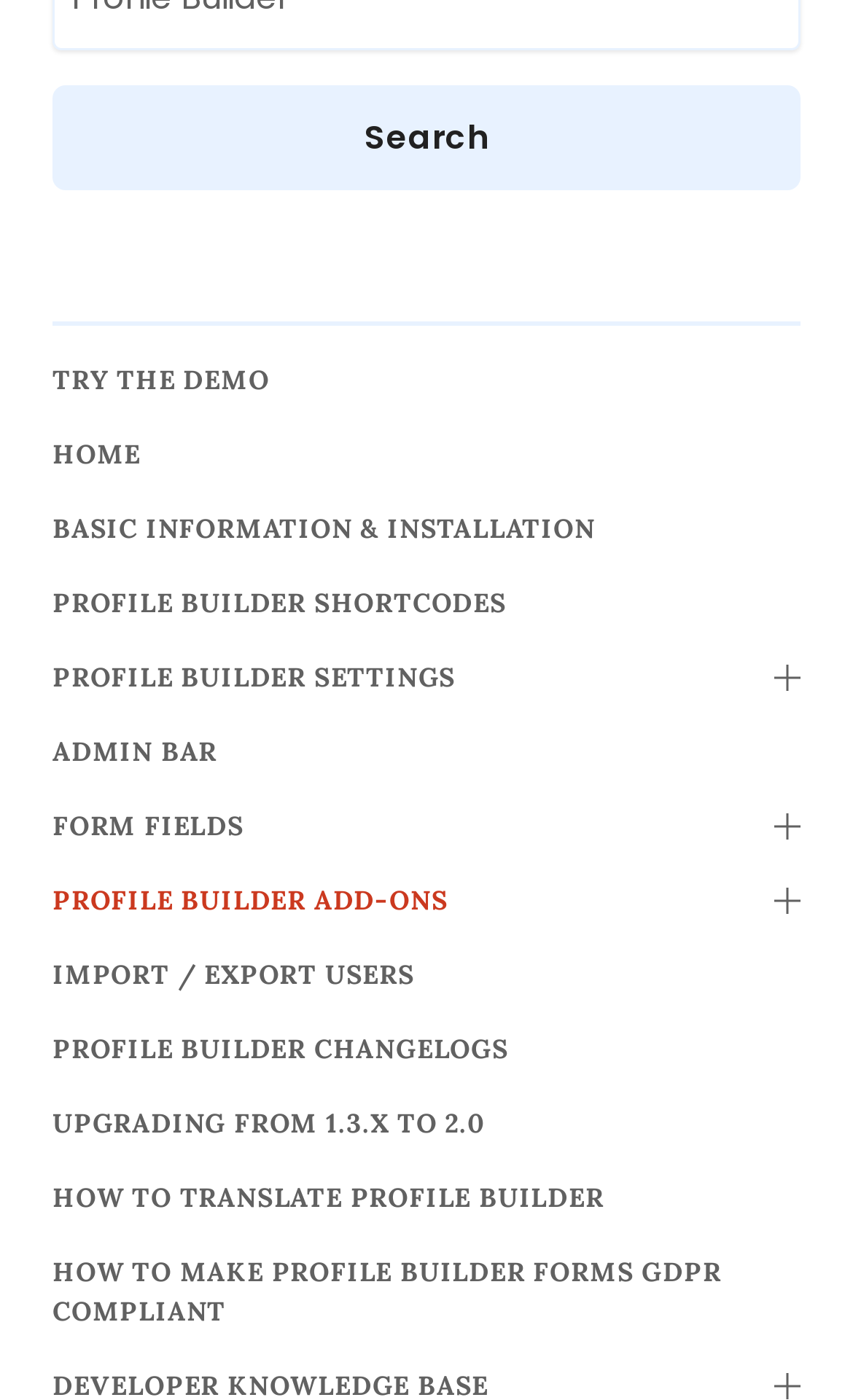Identify the bounding box coordinates of the region that needs to be clicked to carry out this instruction: "Click the search button". Provide these coordinates as four float numbers ranging from 0 to 1, i.e., [left, top, right, bottom].

[0.062, 0.06, 0.938, 0.135]